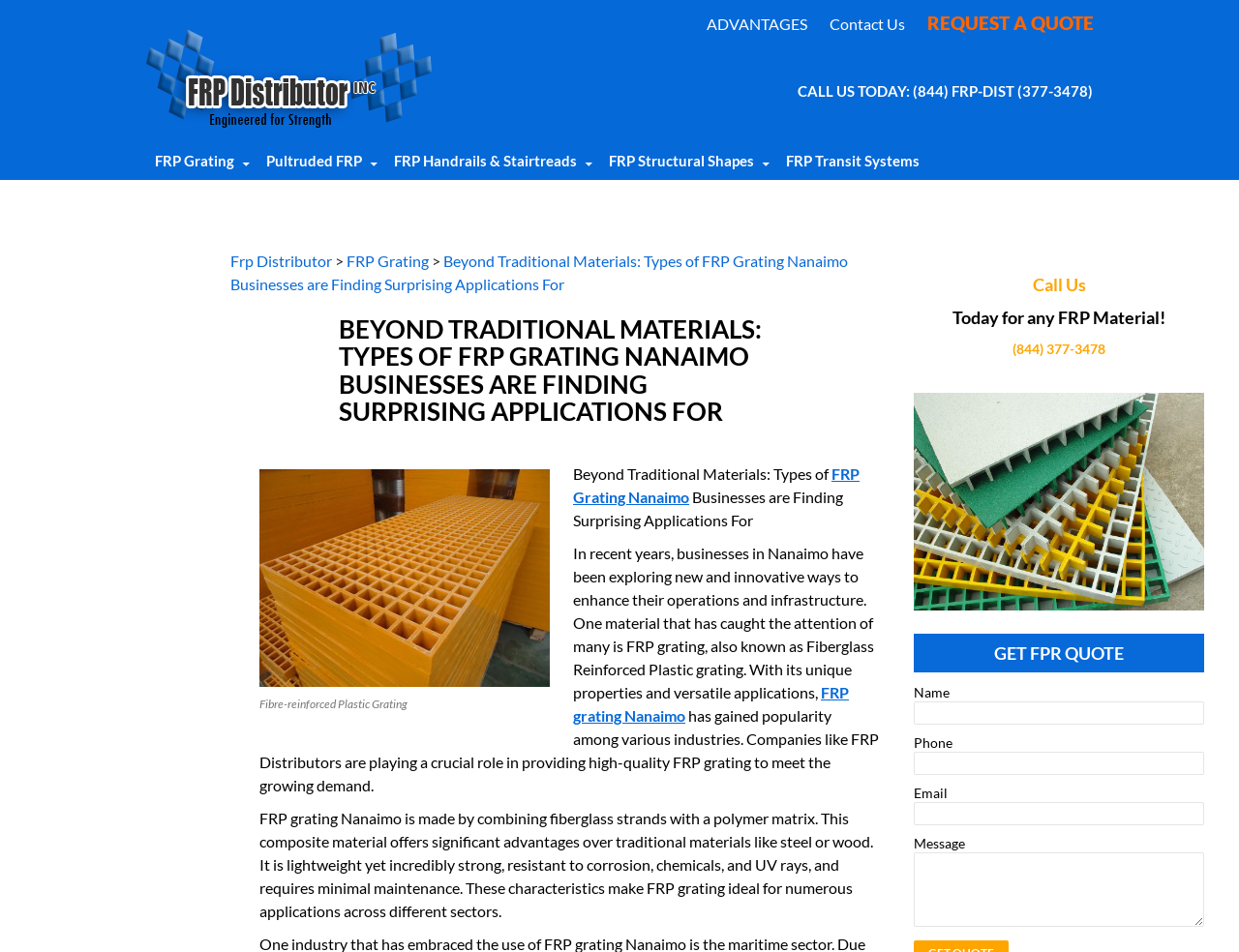Identify the bounding box coordinates of the region I need to click to complete this instruction: "Call the phone number (844) 377-3478".

[0.821, 0.086, 0.882, 0.104]